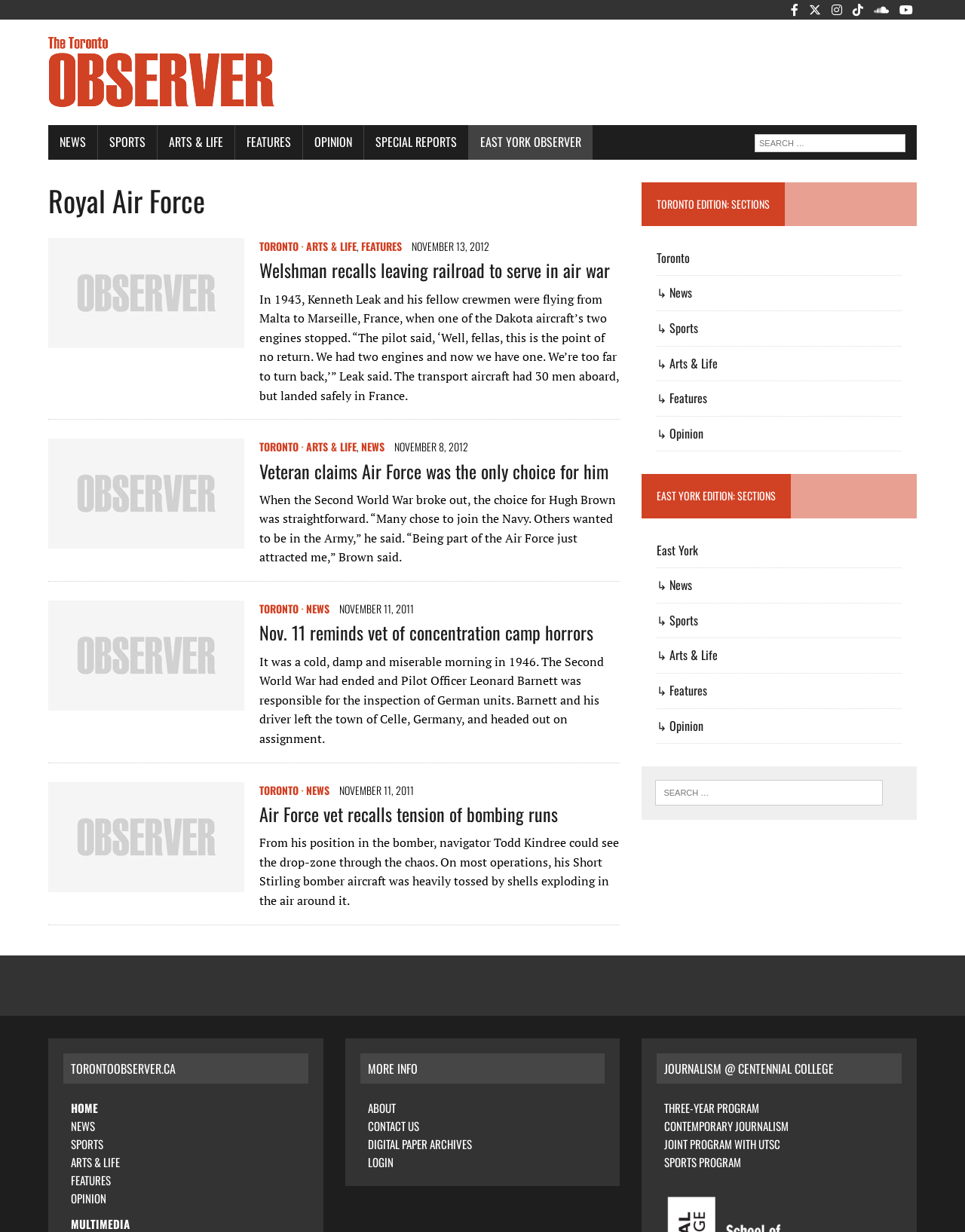Please identify the bounding box coordinates for the region that you need to click to follow this instruction: "Search for something".

[0.782, 0.107, 0.938, 0.123]